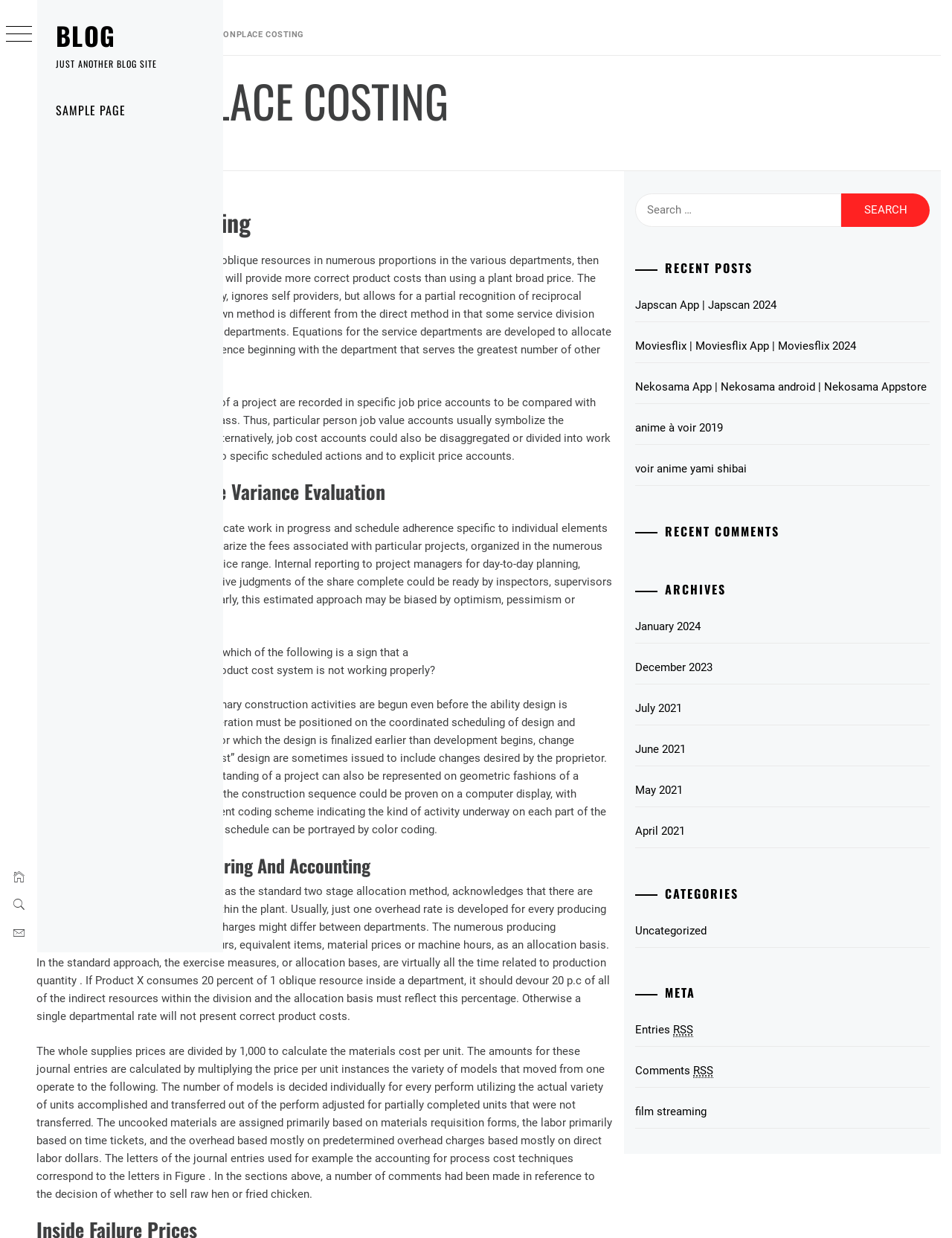Identify the bounding box coordinates of the region that should be clicked to execute the following instruction: "Go to the 'SAMPLE PAGE'".

[0.039, 0.076, 0.234, 0.102]